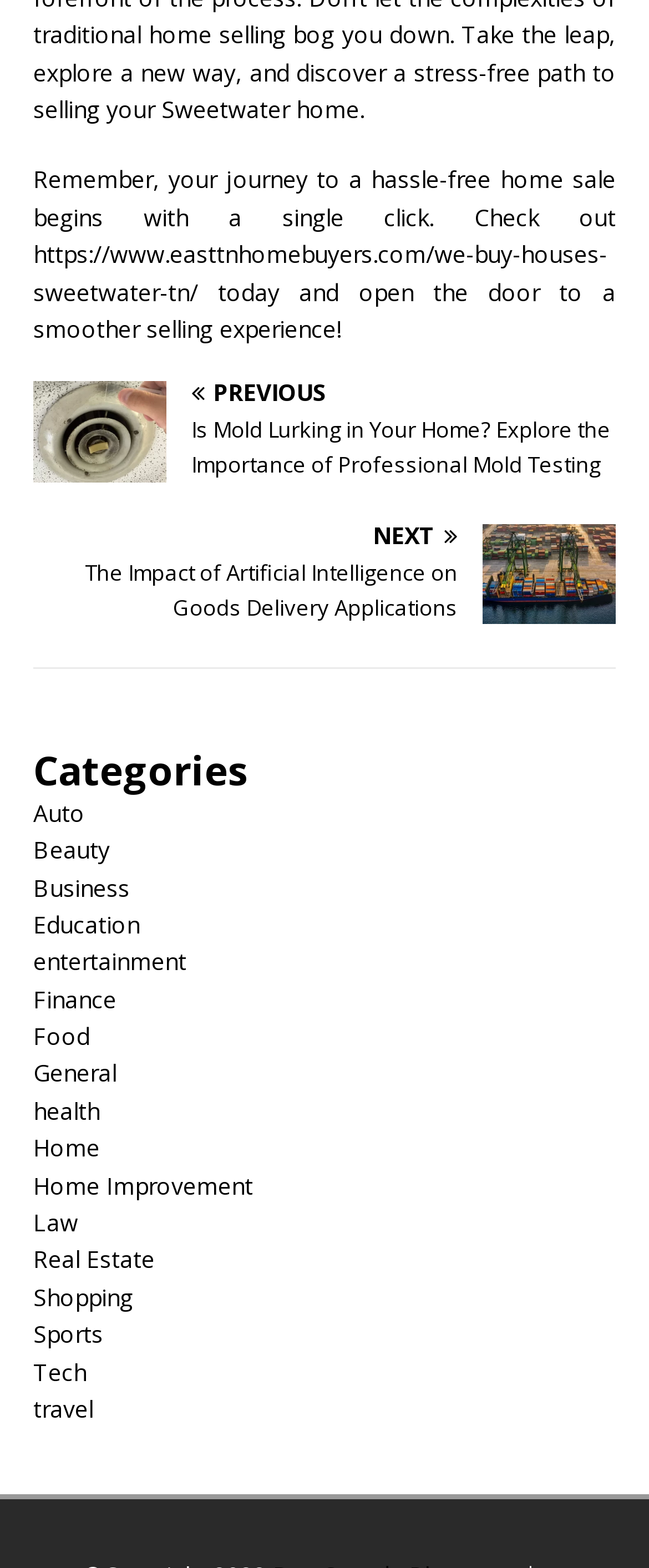Locate the bounding box coordinates of the clickable region necessary to complete the following instruction: "Read about real estate". Provide the coordinates in the format of four float numbers between 0 and 1, i.e., [left, top, right, bottom].

[0.051, 0.793, 0.238, 0.813]